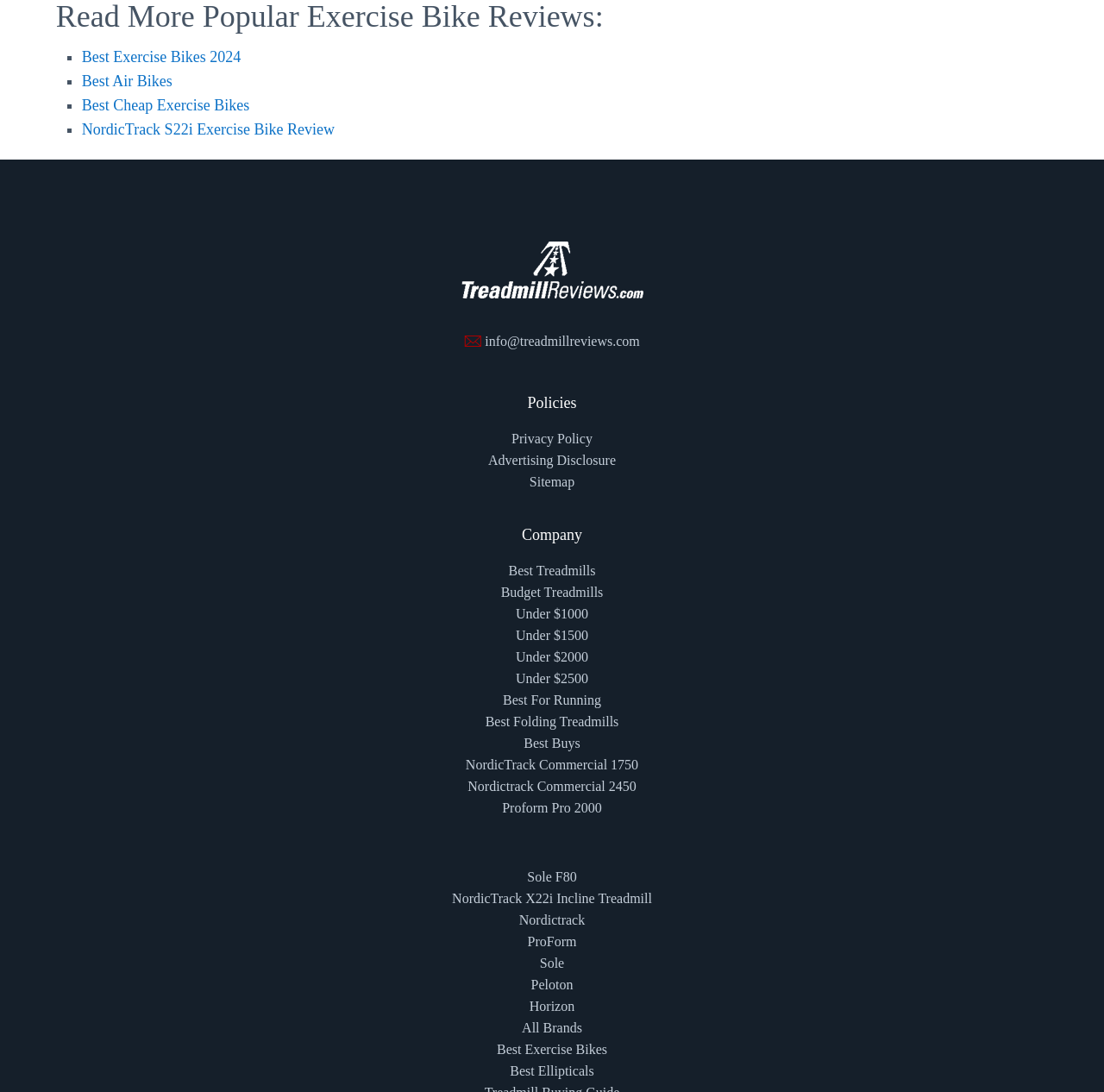Find the bounding box coordinates for the area you need to click to carry out the instruction: "Read Privacy Policy". The coordinates should be four float numbers between 0 and 1, indicated as [left, top, right, bottom].

[0.463, 0.395, 0.537, 0.408]